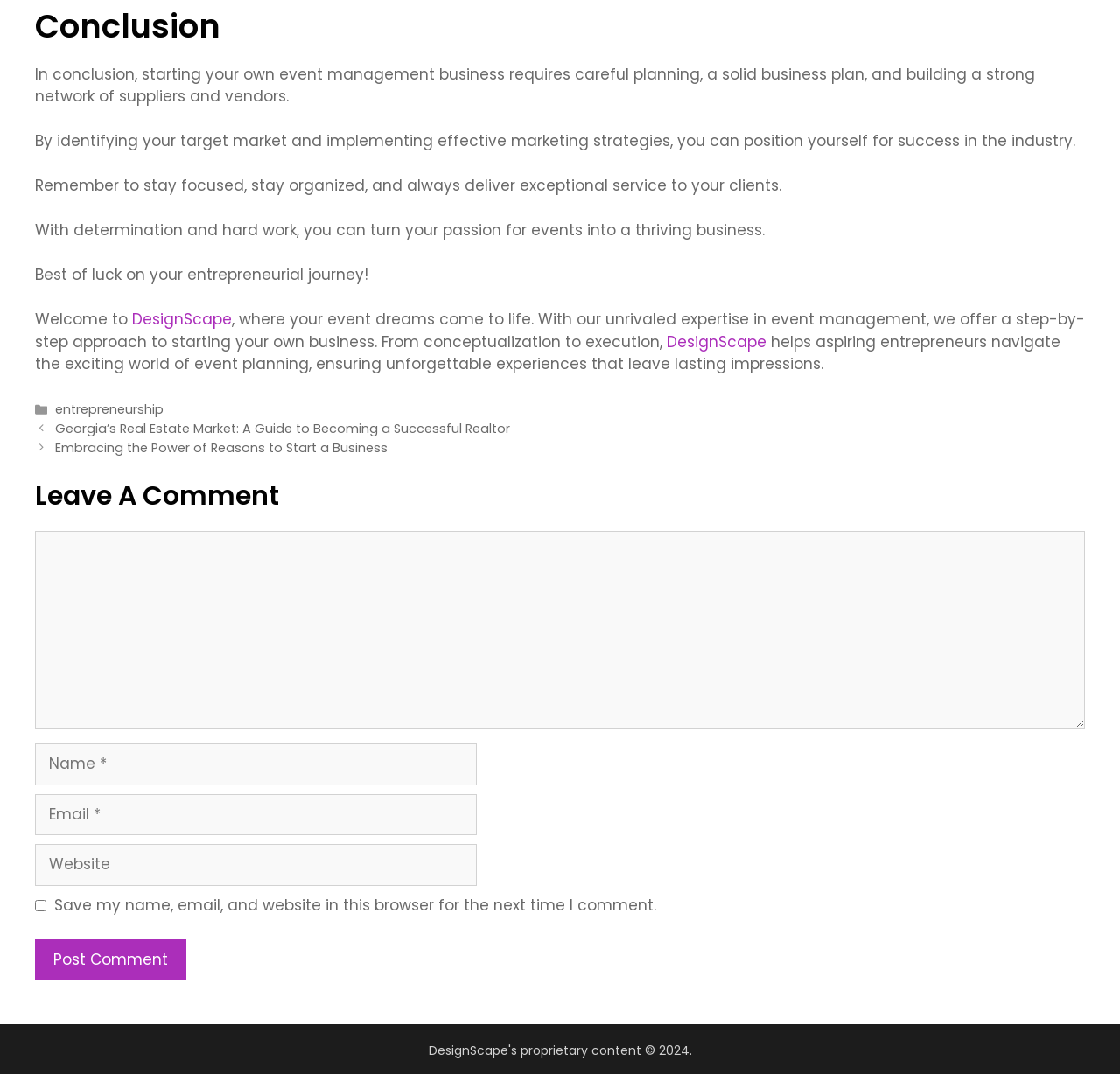Please find the bounding box coordinates of the element that you should click to achieve the following instruction: "Go to the Home page". The coordinates should be presented as four float numbers between 0 and 1: [left, top, right, bottom].

None